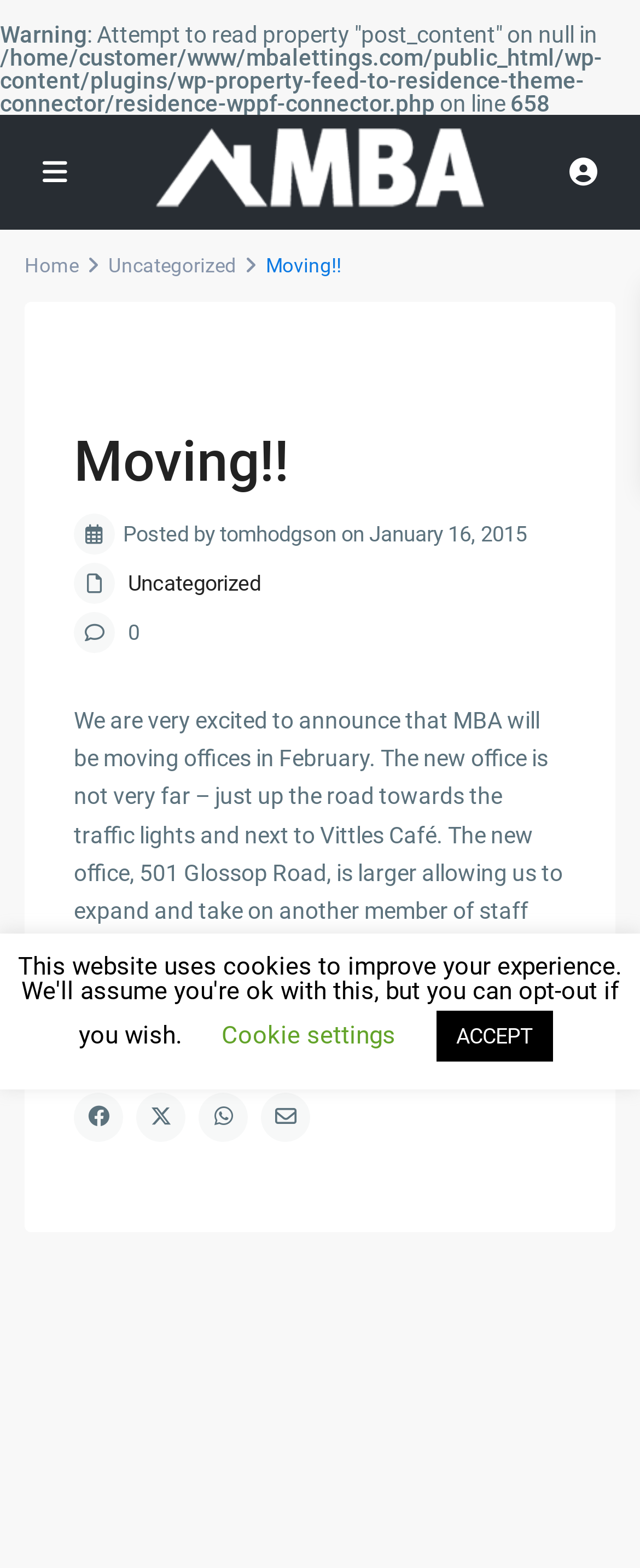From the image, can you give a detailed response to the question below:
How many links are there in the main content area?

I counted the links in the main content area and found 5 links: '', '', '', '', and 'Uncategorized'.